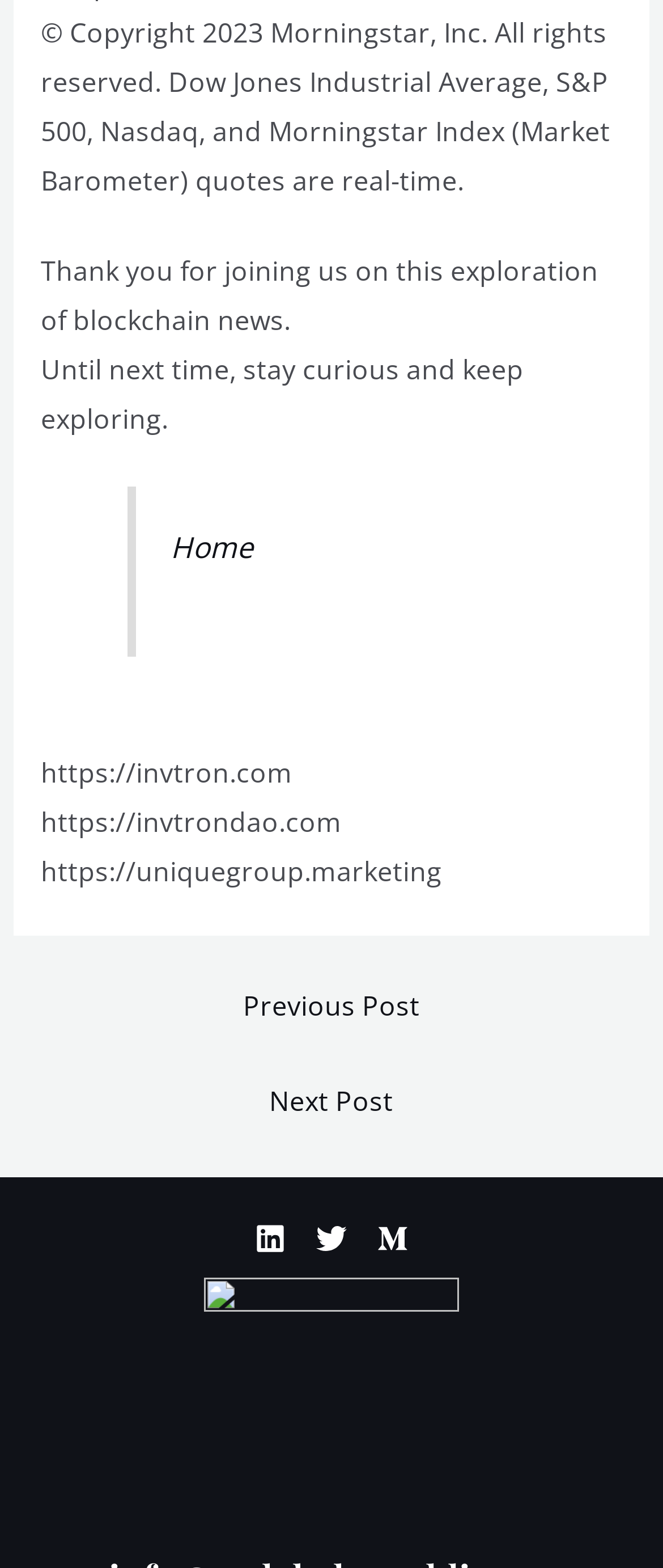What is the theme of the webpage?
Refer to the image and provide a detailed answer to the question.

The webpage mentions 'blockchain news' and has a message thanking users for joining the exploration of blockchain news, suggesting that the theme of the webpage is related to blockchain news and updates.